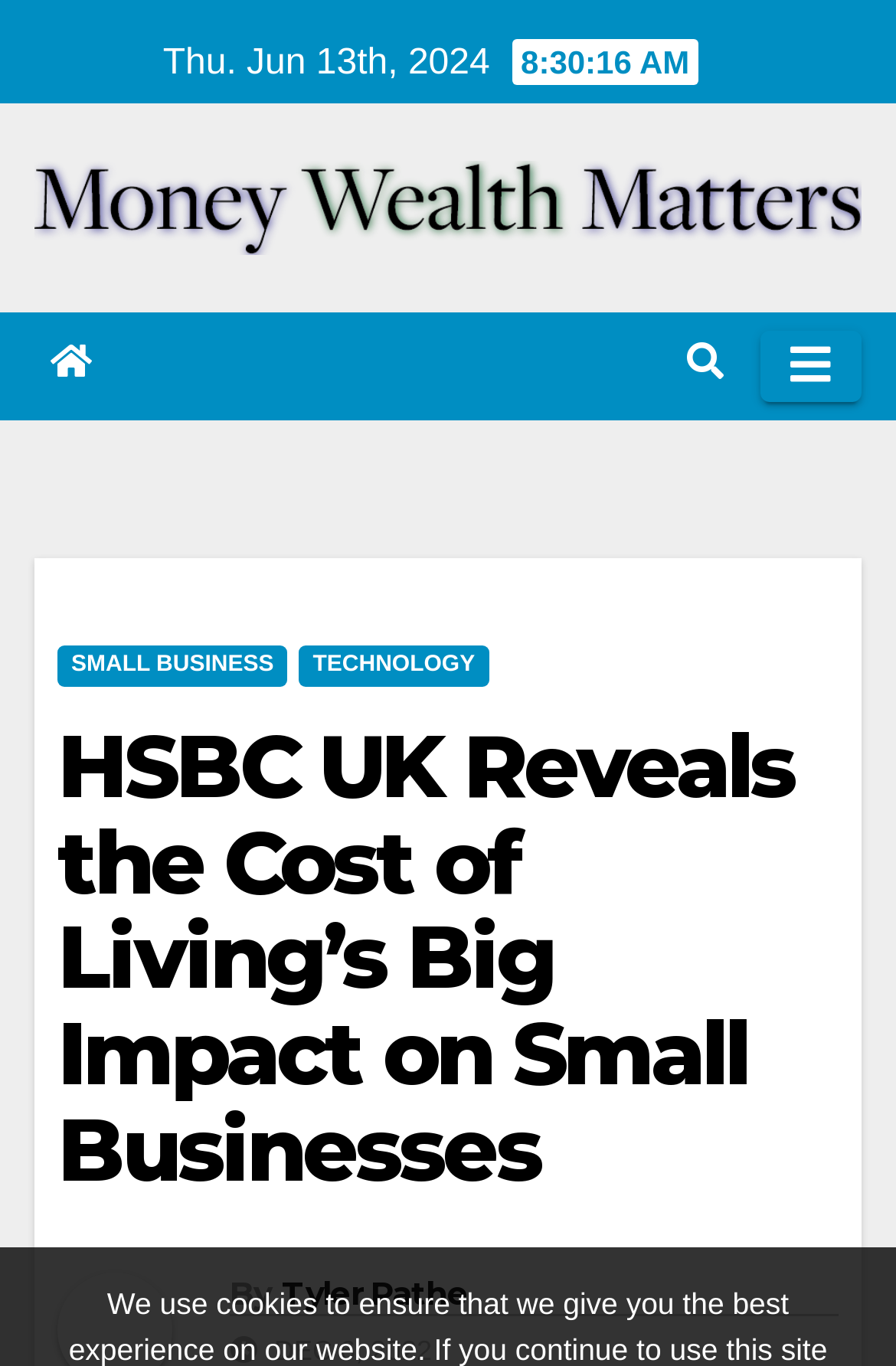Identify and provide the text of the main header on the webpage.

HSBC UK Reveals the Cost of Living’s Big Impact on Small Businesses